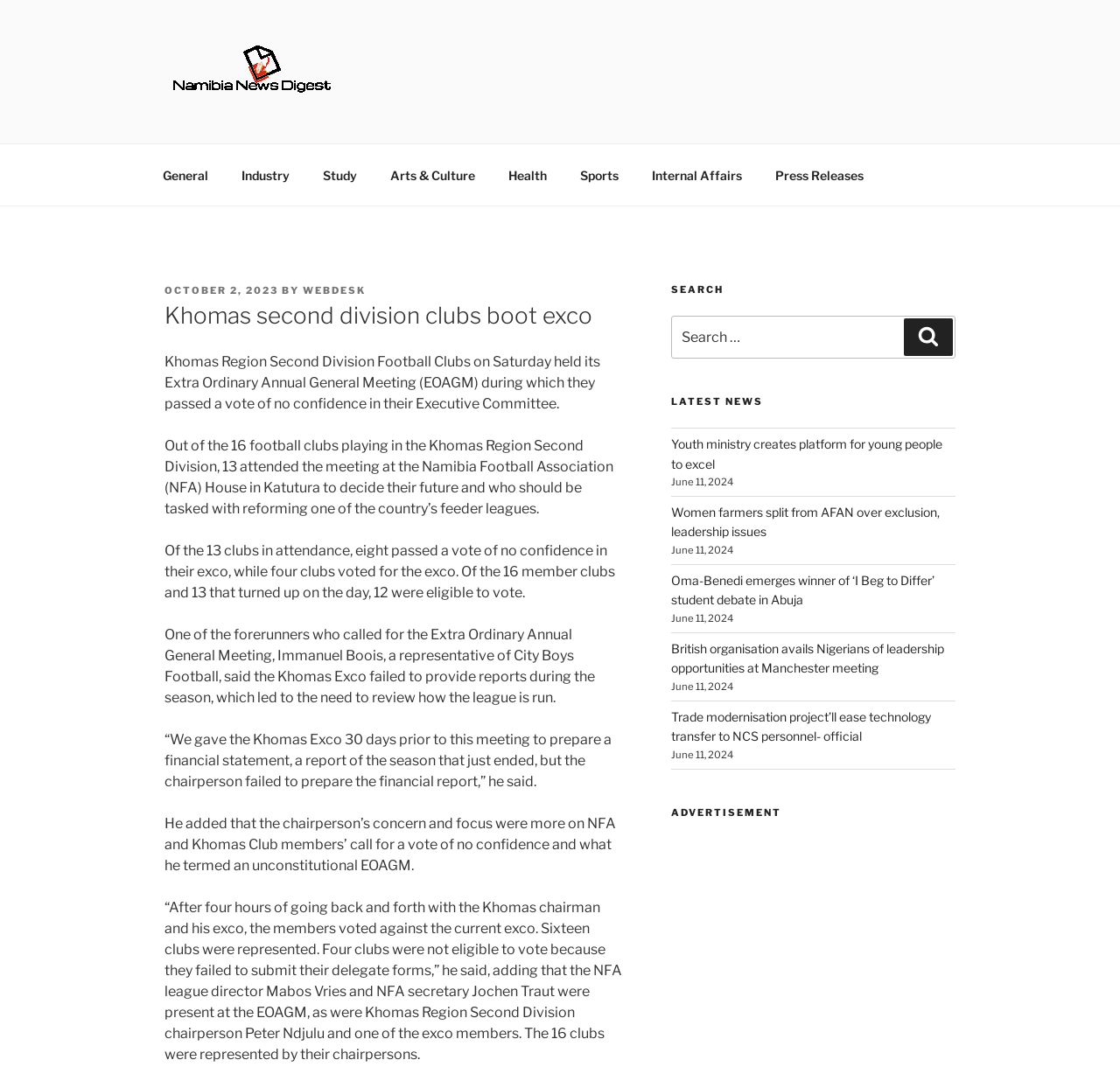Locate the bounding box of the user interface element based on this description: "Arts & Culture".

[0.334, 0.143, 0.438, 0.183]